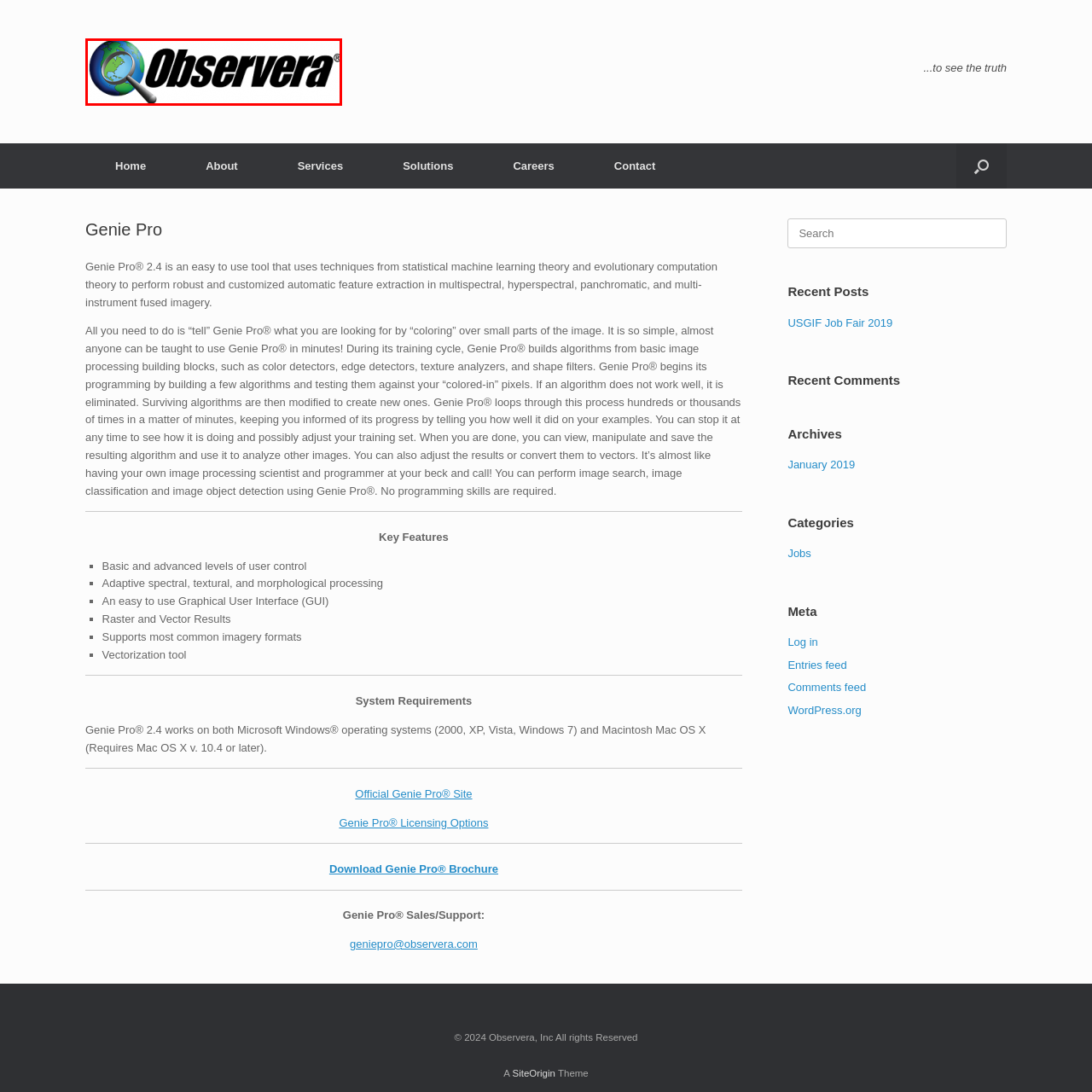Examine the area surrounded by the red box and describe it in detail.

The image features the logo of Observera, Inc., prominently displaying the word "Observera" in bold black letters, accompanied by a stylized globe that highlights North America. A magnifying glass overlays the globe, symbolizing exploration and analysis. This design reflects the company's focus on advanced imaging technologies and solutions, particularly in the realms of multispectral and hyperspectral image processing. The logo serves as a visual representation of their commitment to delivering innovative tools for image analysis and processing.